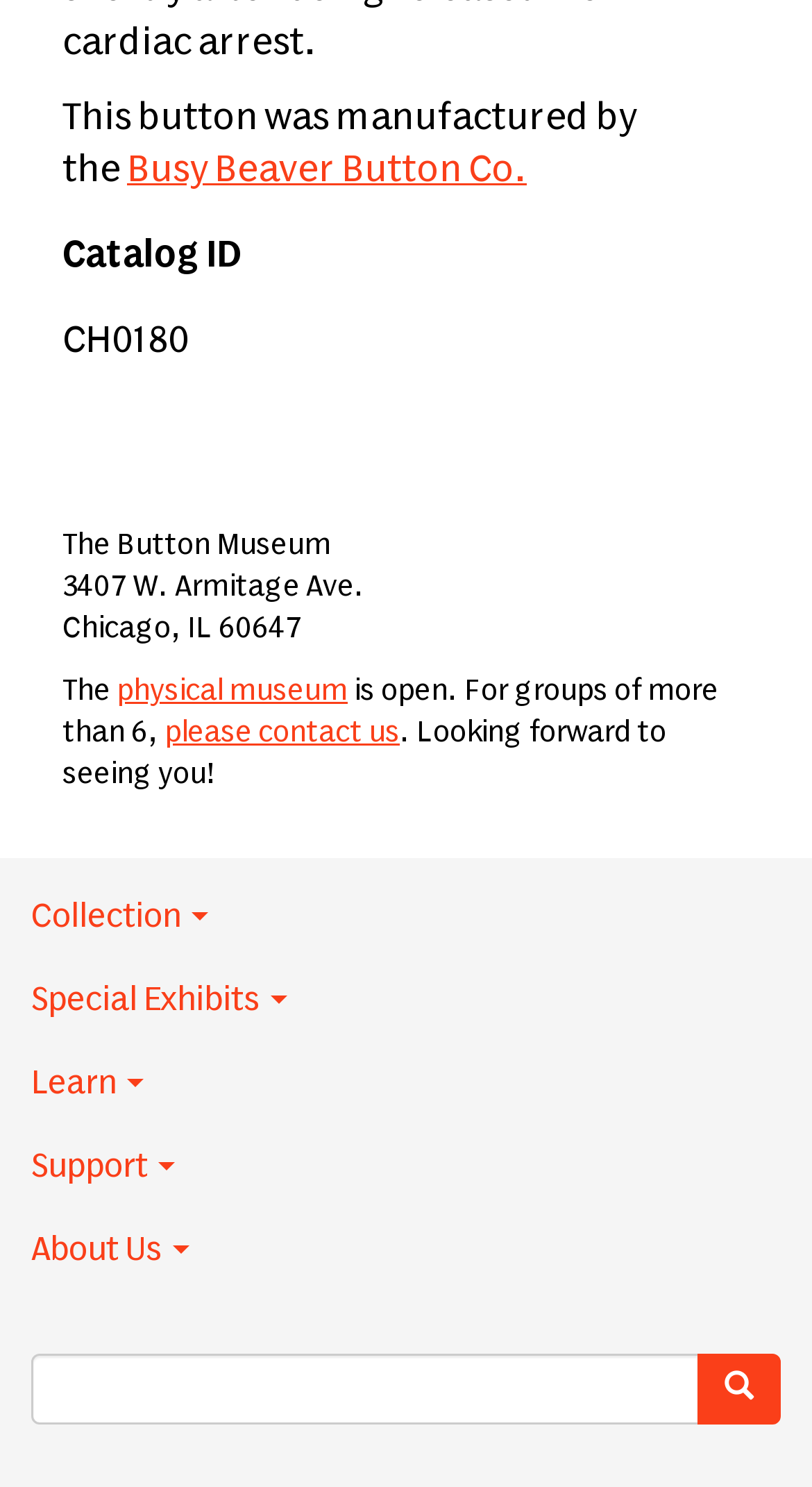Can you identify the bounding box coordinates of the clickable region needed to carry out this instruction: 'view the Collection page'? The coordinates should be four float numbers within the range of 0 to 1, stated as [left, top, right, bottom].

[0.0, 0.588, 1.0, 0.644]